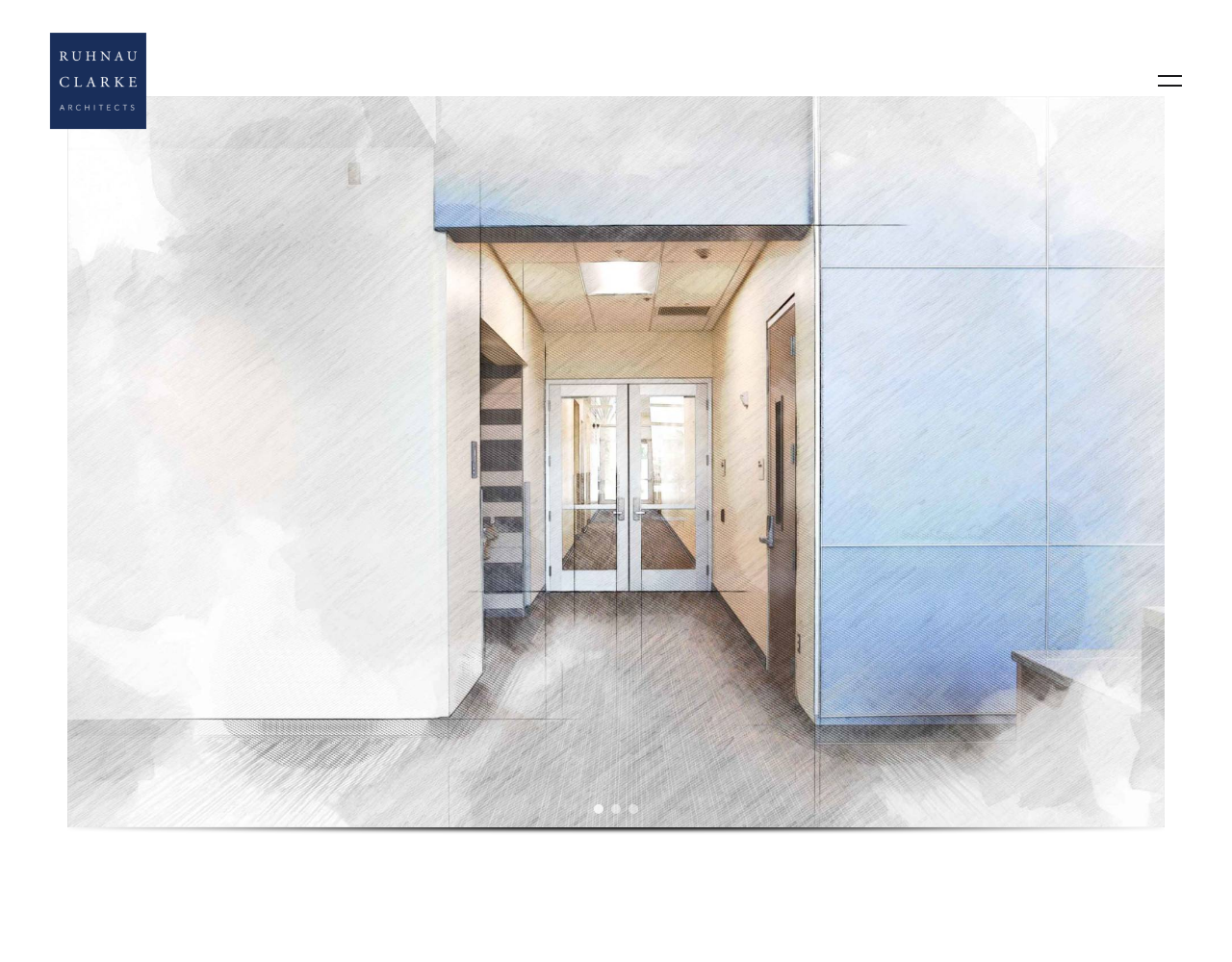What is the purpose of the slider region?
Look at the image and respond with a single word or a short phrase.

To navigate